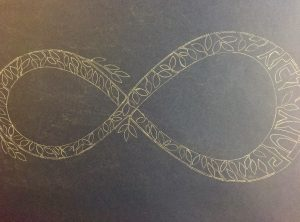Please provide a comprehensive response to the question below by analyzing the image: 
What is the color of the background in the image?

The design is carved or outlined in a delicate, light hue against a rich blue, textured background, which provides a beautiful contrast to the intricate design.